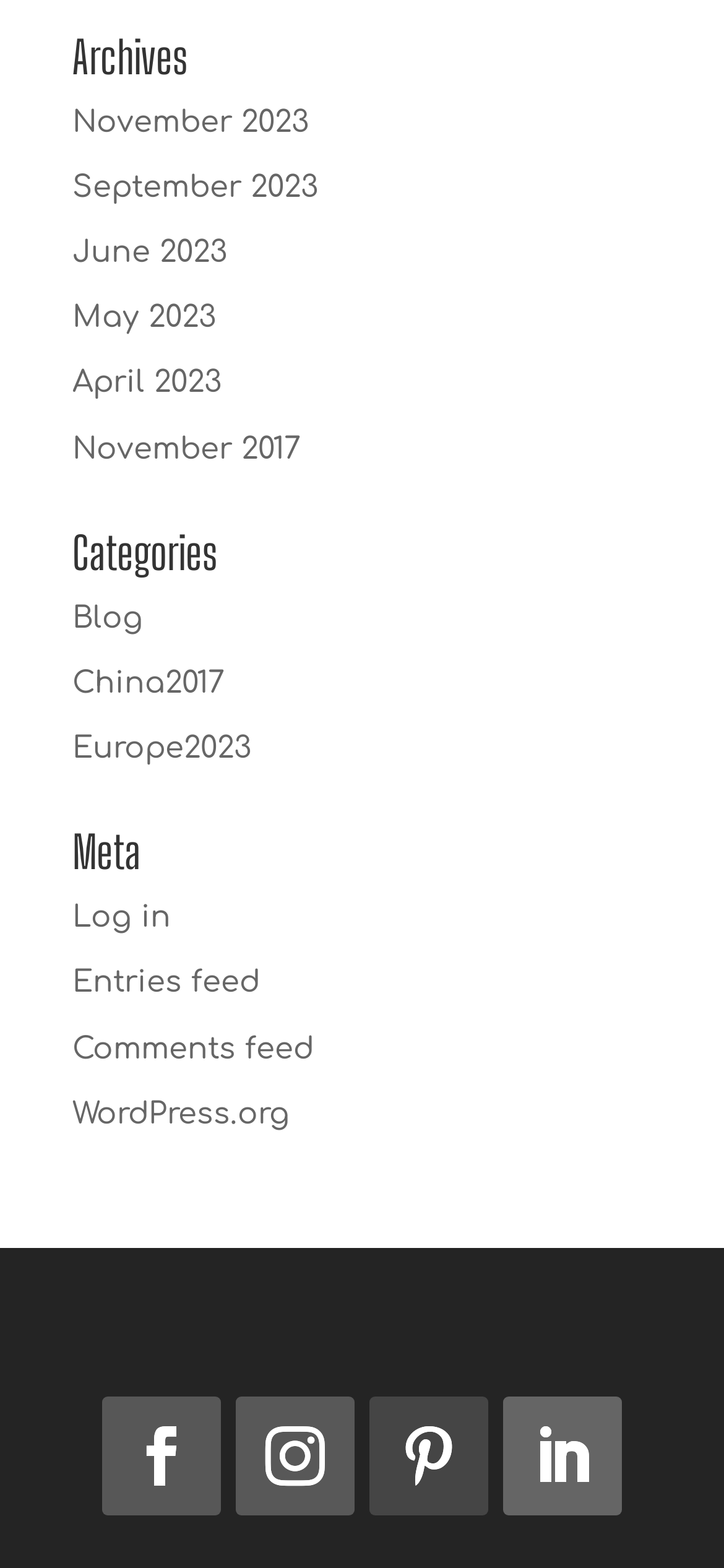Refer to the screenshot and give an in-depth answer to this question: How many categories are listed?

I counted the number of categories by looking at the links under the 'Categories' heading. There are three links: 'Blog', 'China2017', and 'Europe2023', which suggests there are three categories listed.